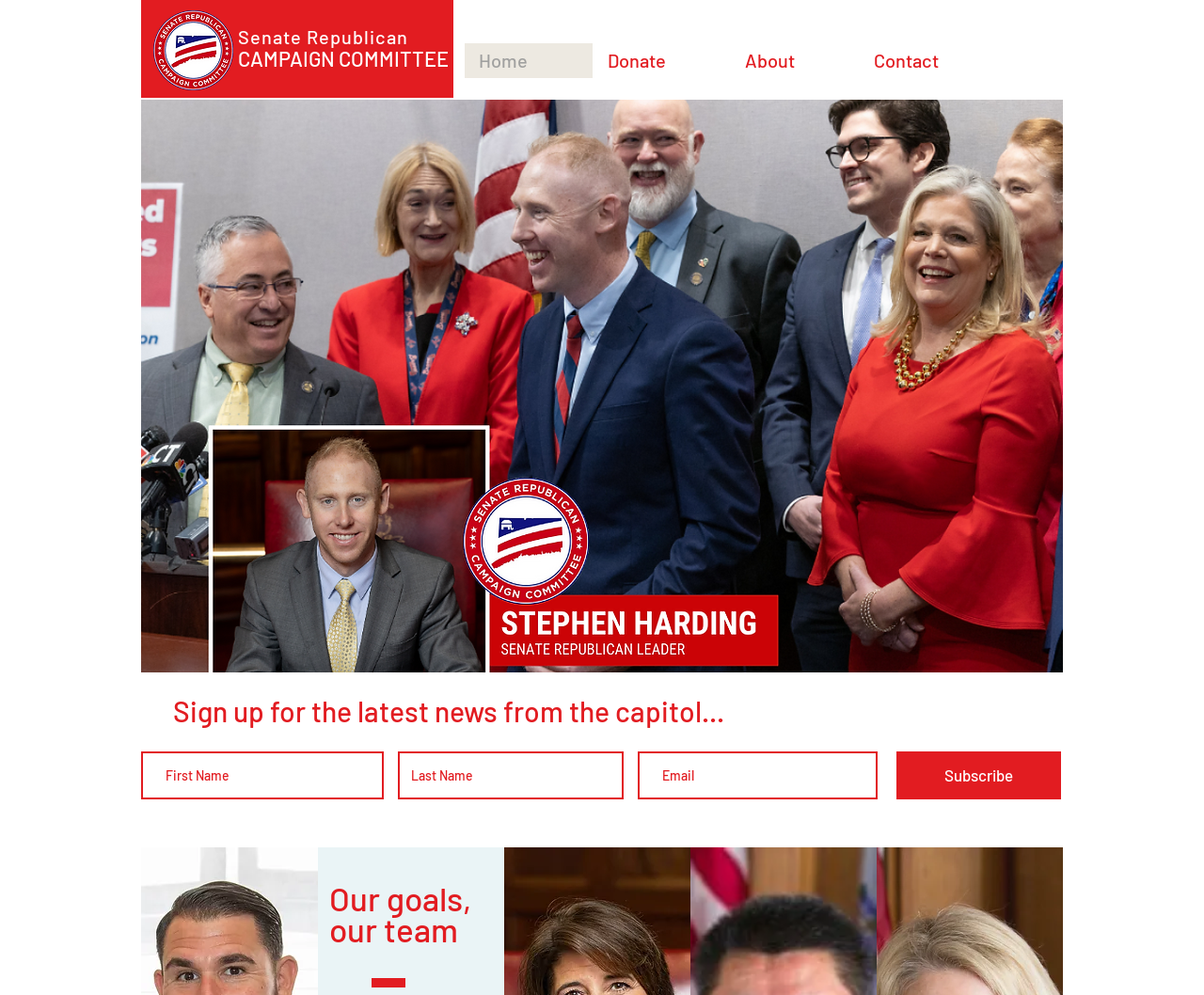Answer in one word or a short phrase: 
What is the image above the 'Sign up for the latest news...' heading?

99d413_1dcf334859864278895499978aa2d1a5~mv2.png